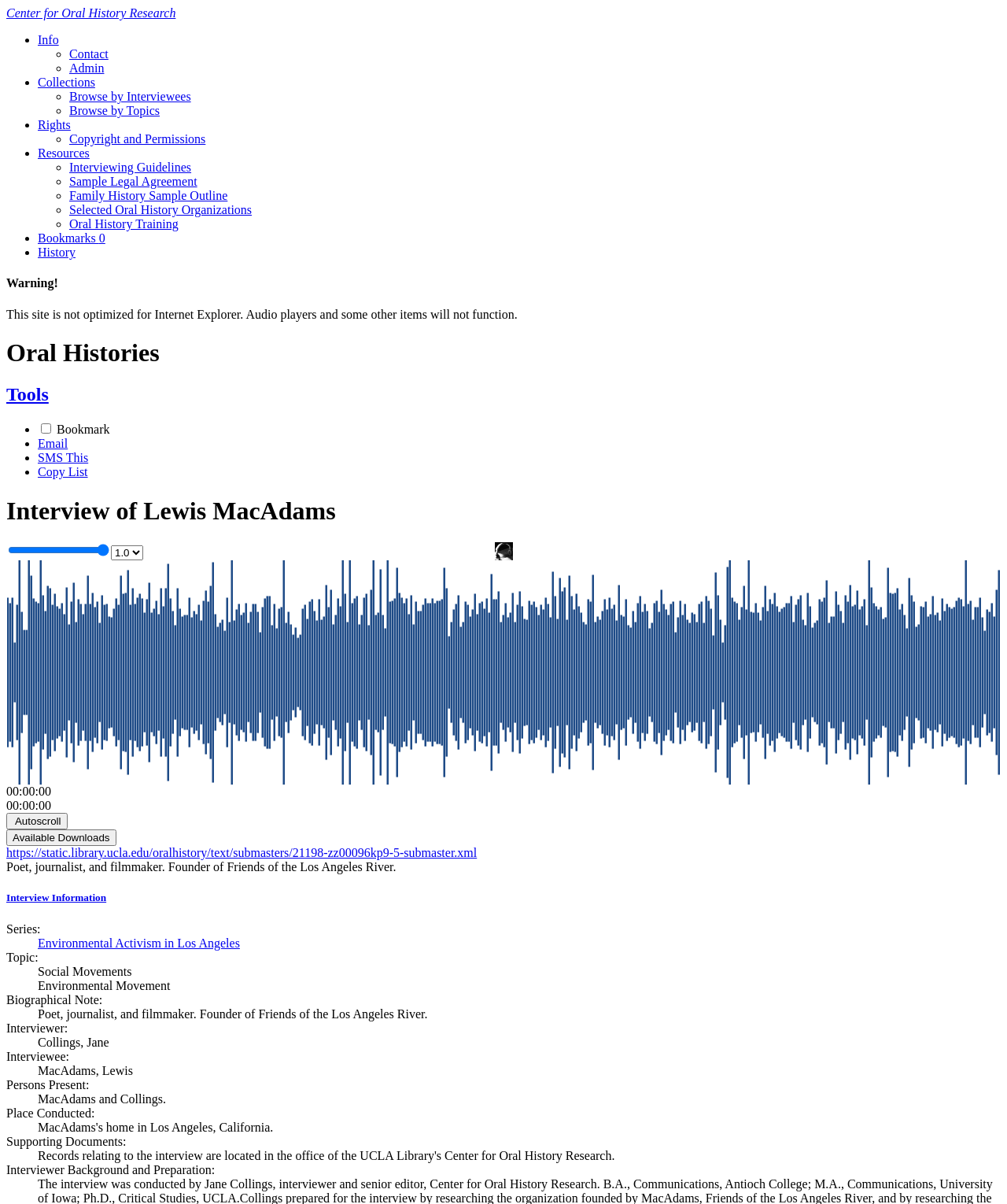Please determine the bounding box coordinates for the element that should be clicked to follow these instructions: "Click on the 'Available Downloads' tab".

[0.006, 0.689, 0.115, 0.701]